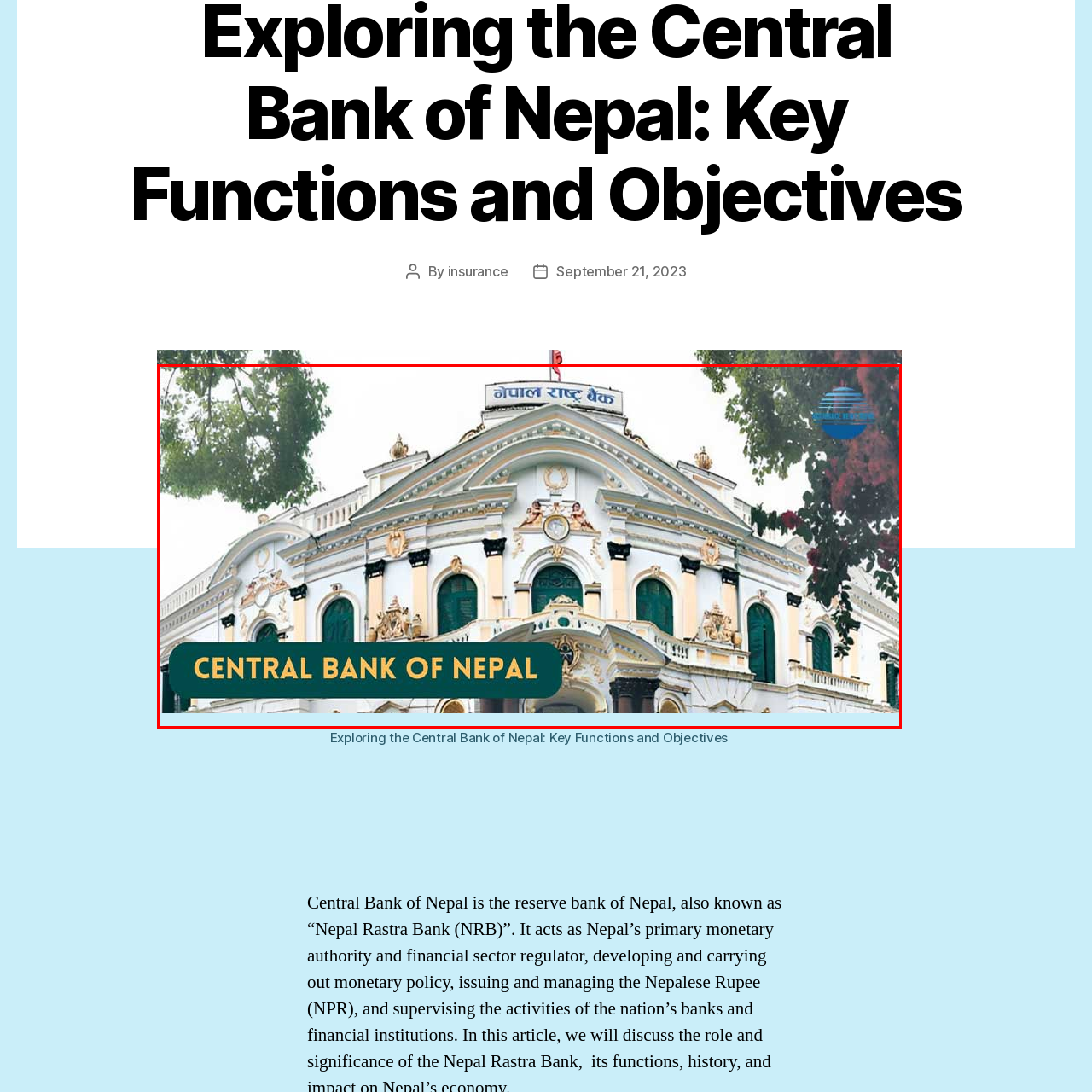Look closely at the image within the red bounding box, What is written in Nepali script above the structure? Respond with a single word or short phrase.

The building's name